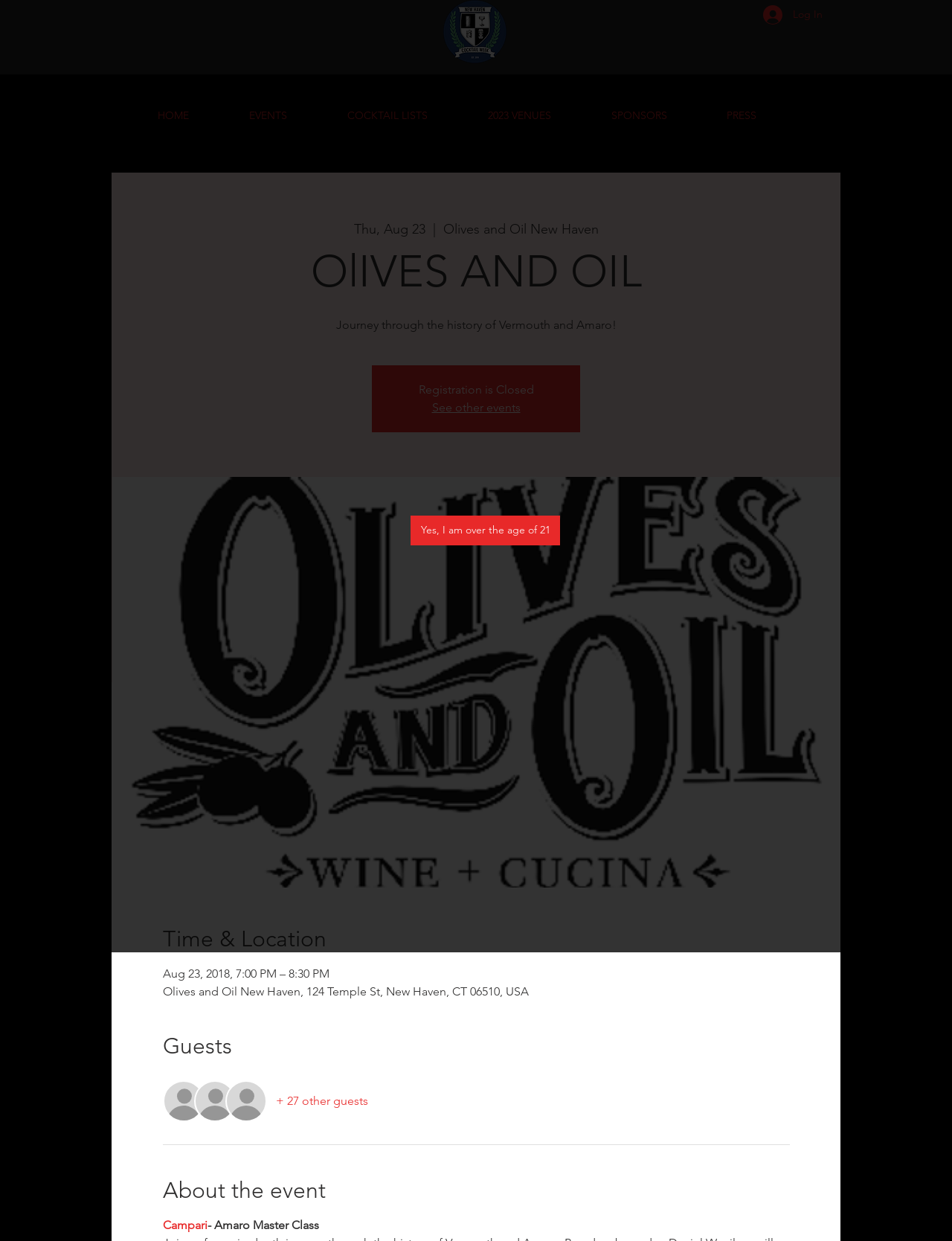Please locate the UI element described by "HOME" and provide its bounding box coordinates.

[0.154, 0.084, 0.25, 0.102]